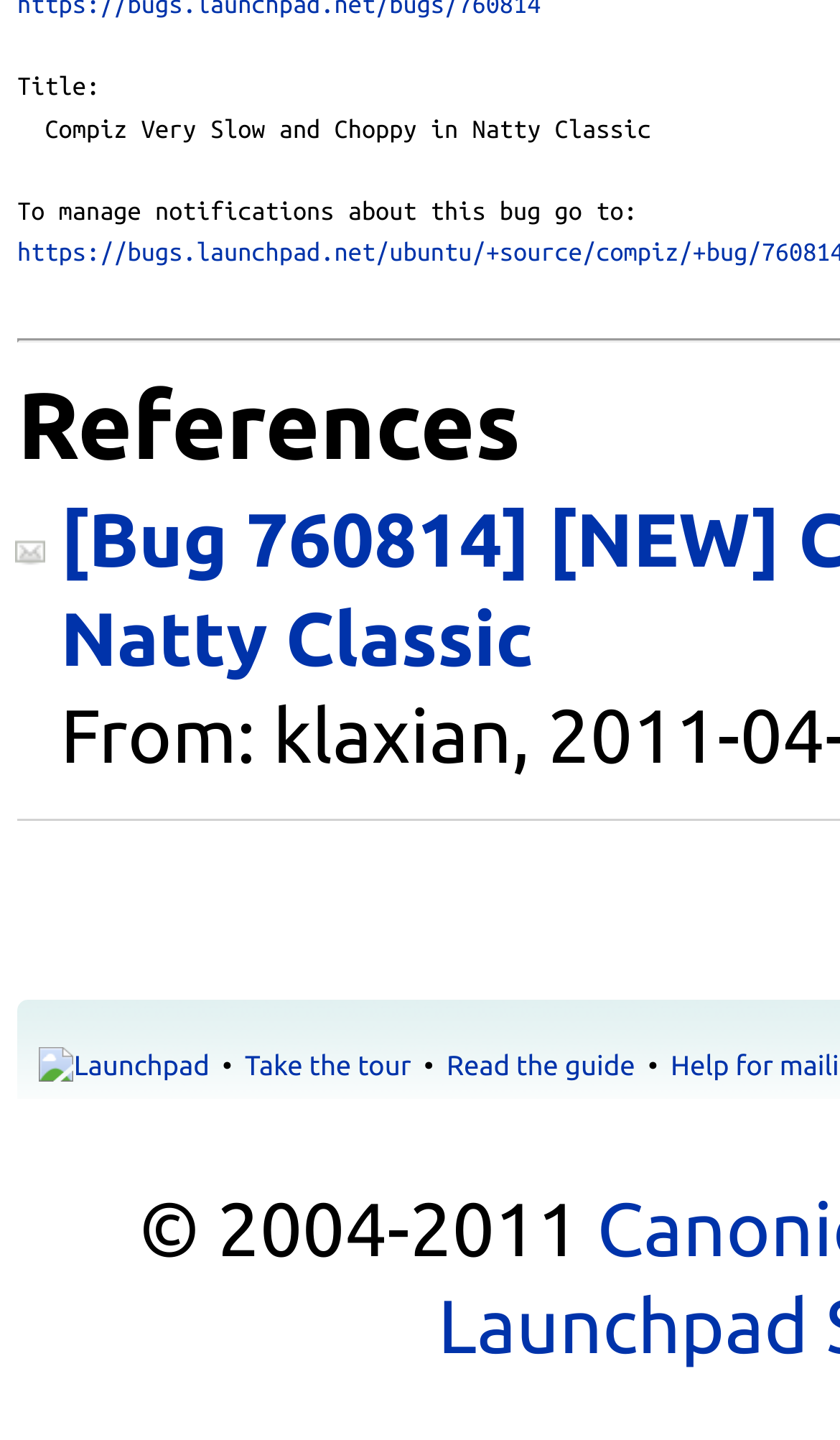What is the character between 'Launchpad' and 'Take the tour'?
Analyze the image and provide a thorough answer to the question.

The character between 'Launchpad' and 'Take the tour' is a bullet point, represented by the character '•'.